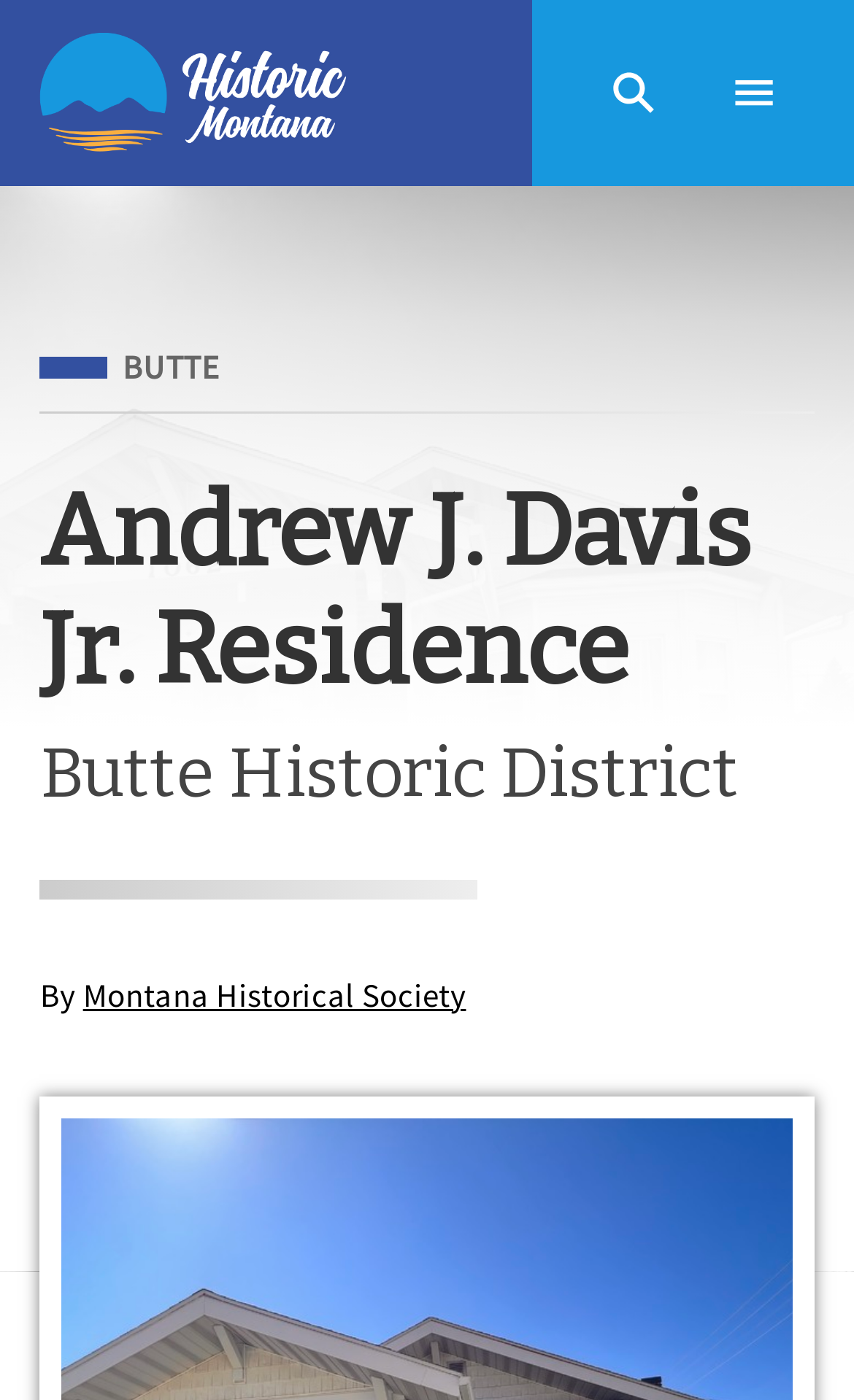What is the district of the residence?
Using the image, answer in one word or phrase.

Butte Historic District